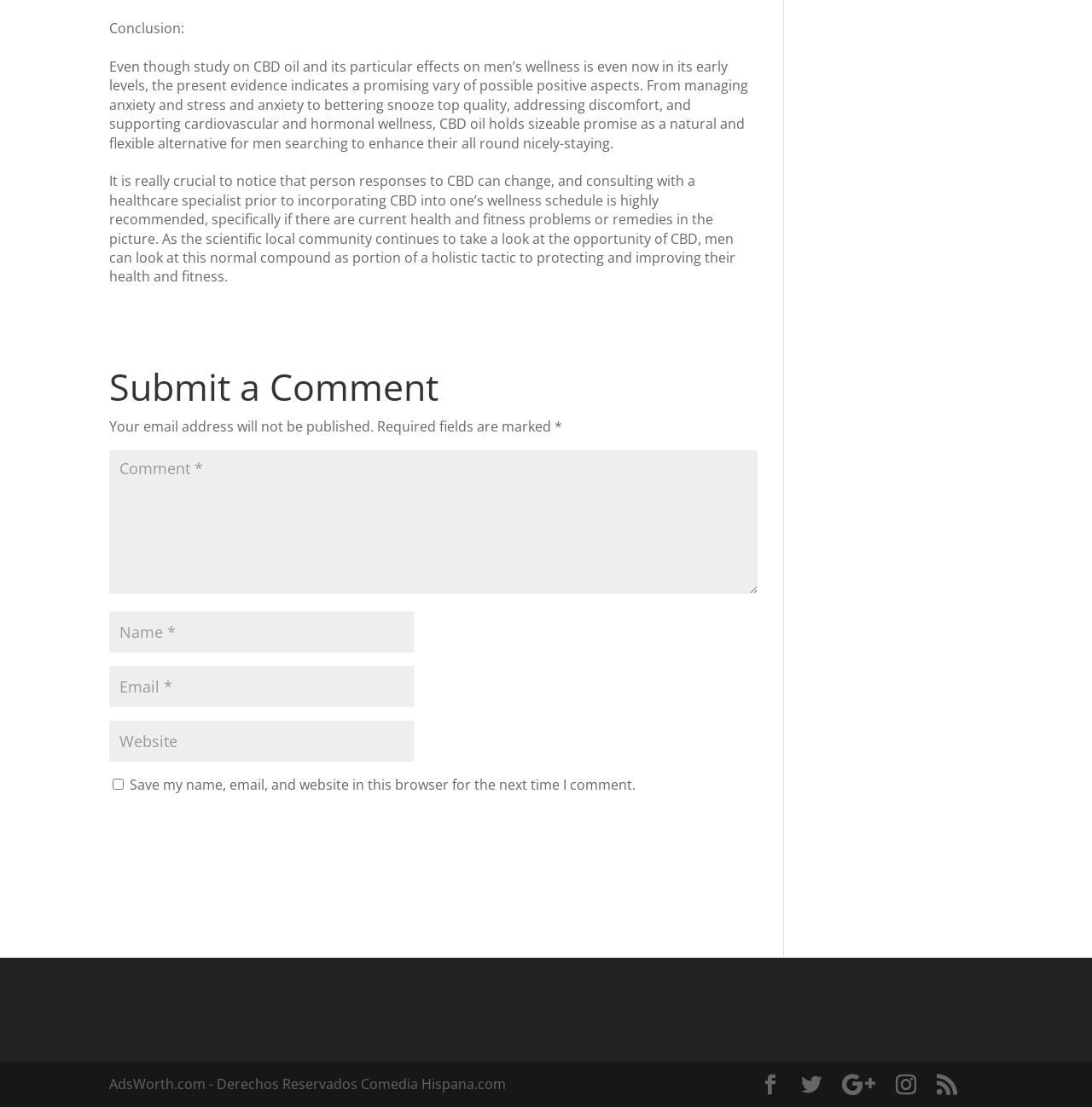What is the purpose of the form at the bottom of the page?
Please craft a detailed and exhaustive response to the question.

The form at the bottom of the page, which includes several textbox elements and a button, is intended for users to submit a comment, as indicated by the heading 'Submit a Comment' with ID 335.